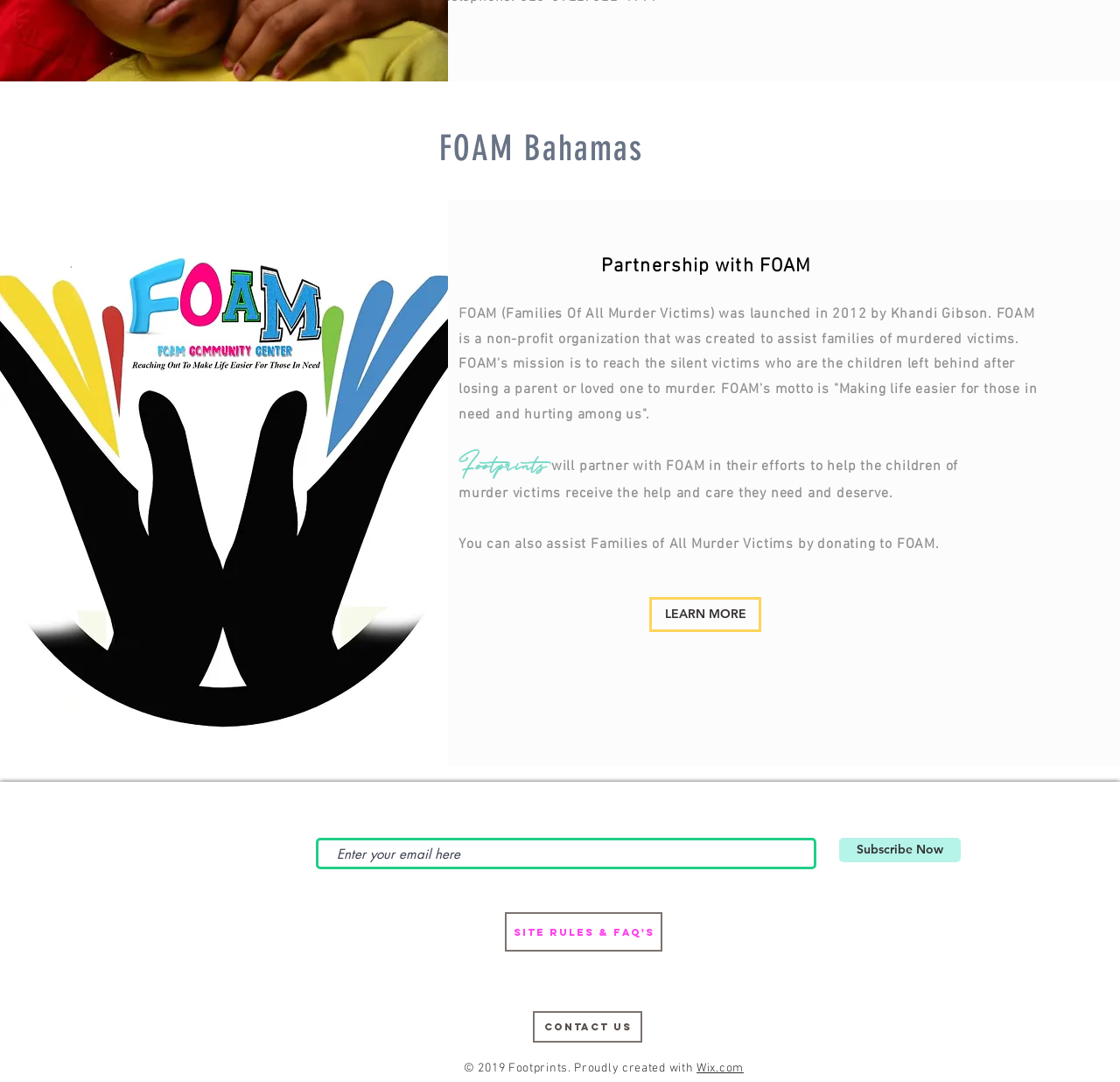Locate the bounding box coordinates of the item that should be clicked to fulfill the instruction: "Subscribe Now".

[0.749, 0.774, 0.858, 0.797]